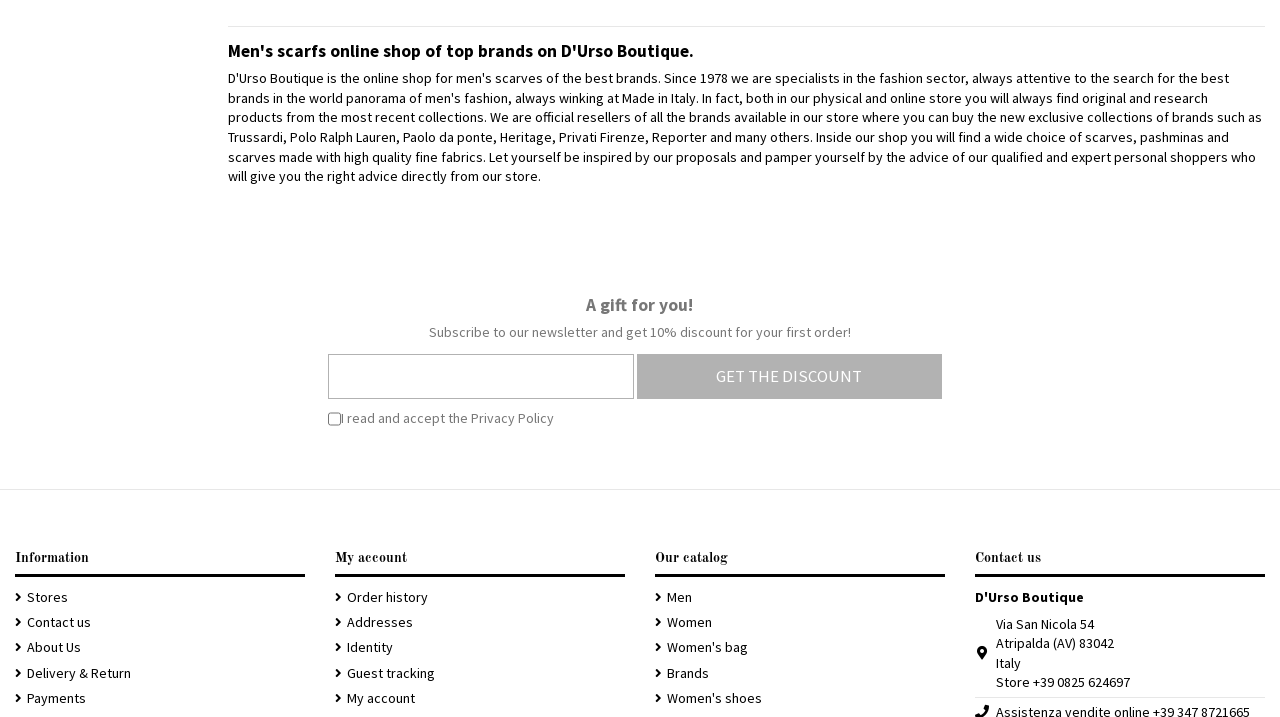What is the address of the store?
Look at the webpage screenshot and answer the question with a detailed explanation.

The address of the store is mentioned in the text 'Via San Nicola 54' which is located under the heading 'Contact us'.